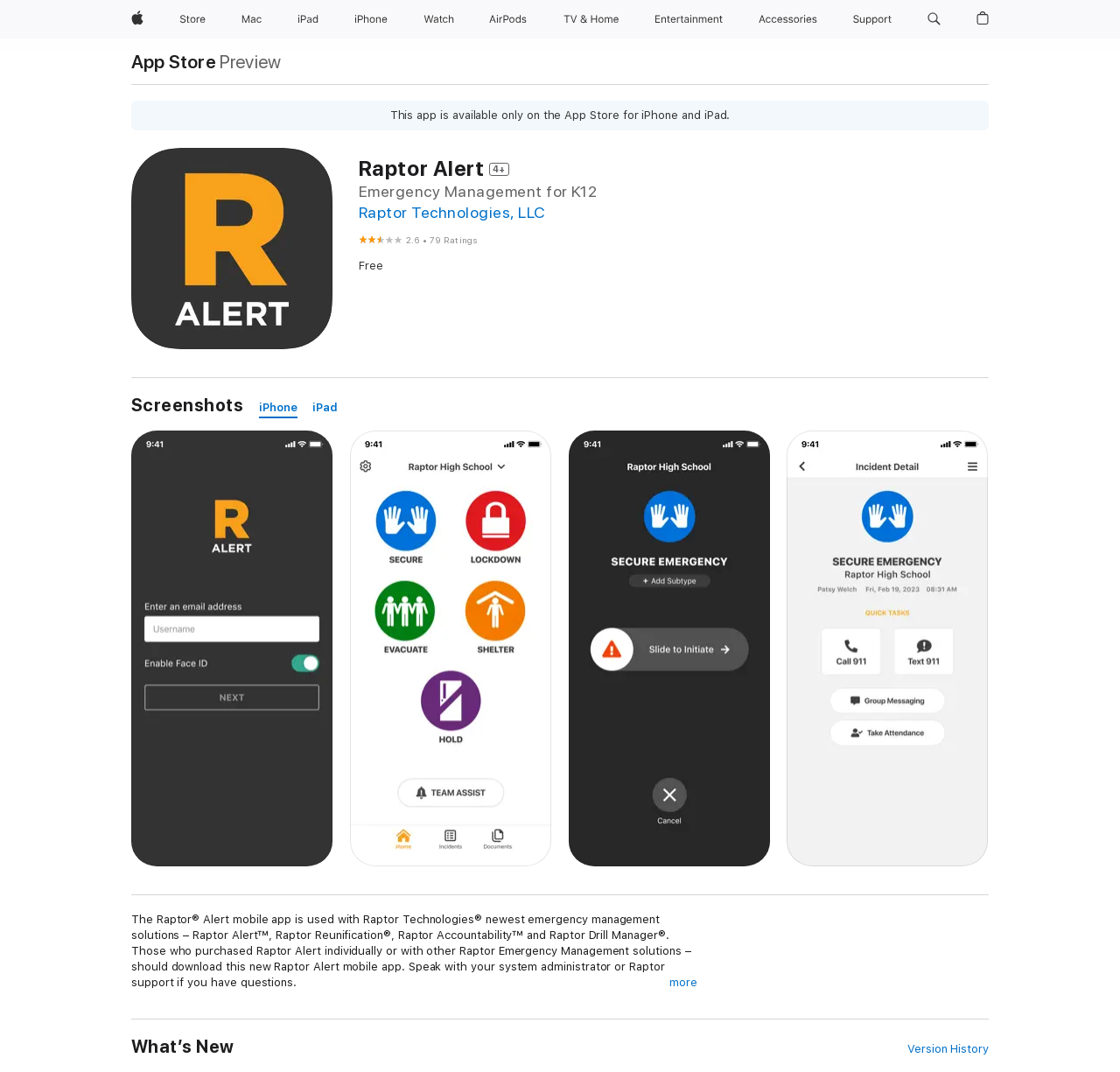Identify the bounding box coordinates of the region that should be clicked to execute the following instruction: "Read about 'M2Tech Young Digital-to-Audio Converter'".

None